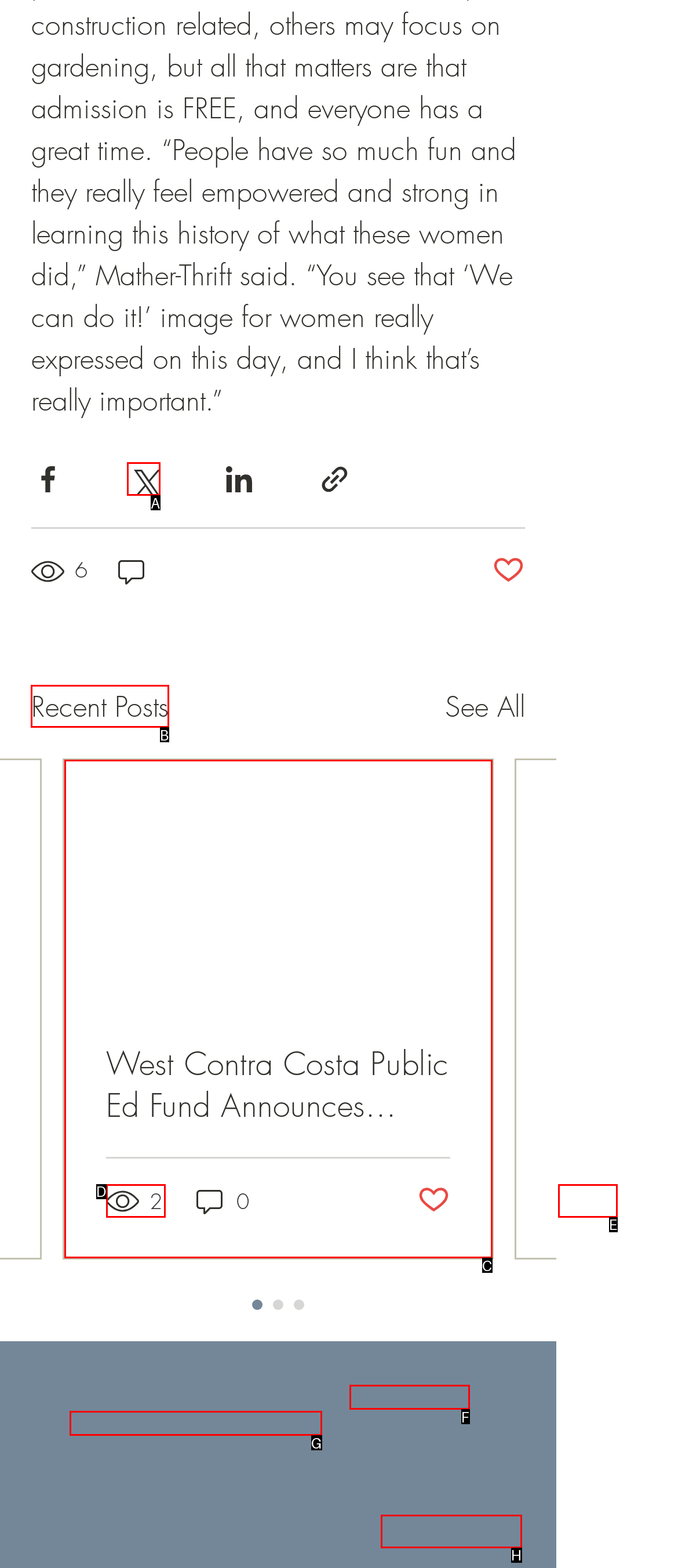Determine the letter of the UI element that you need to click to perform the task: View recent posts.
Provide your answer with the appropriate option's letter.

B